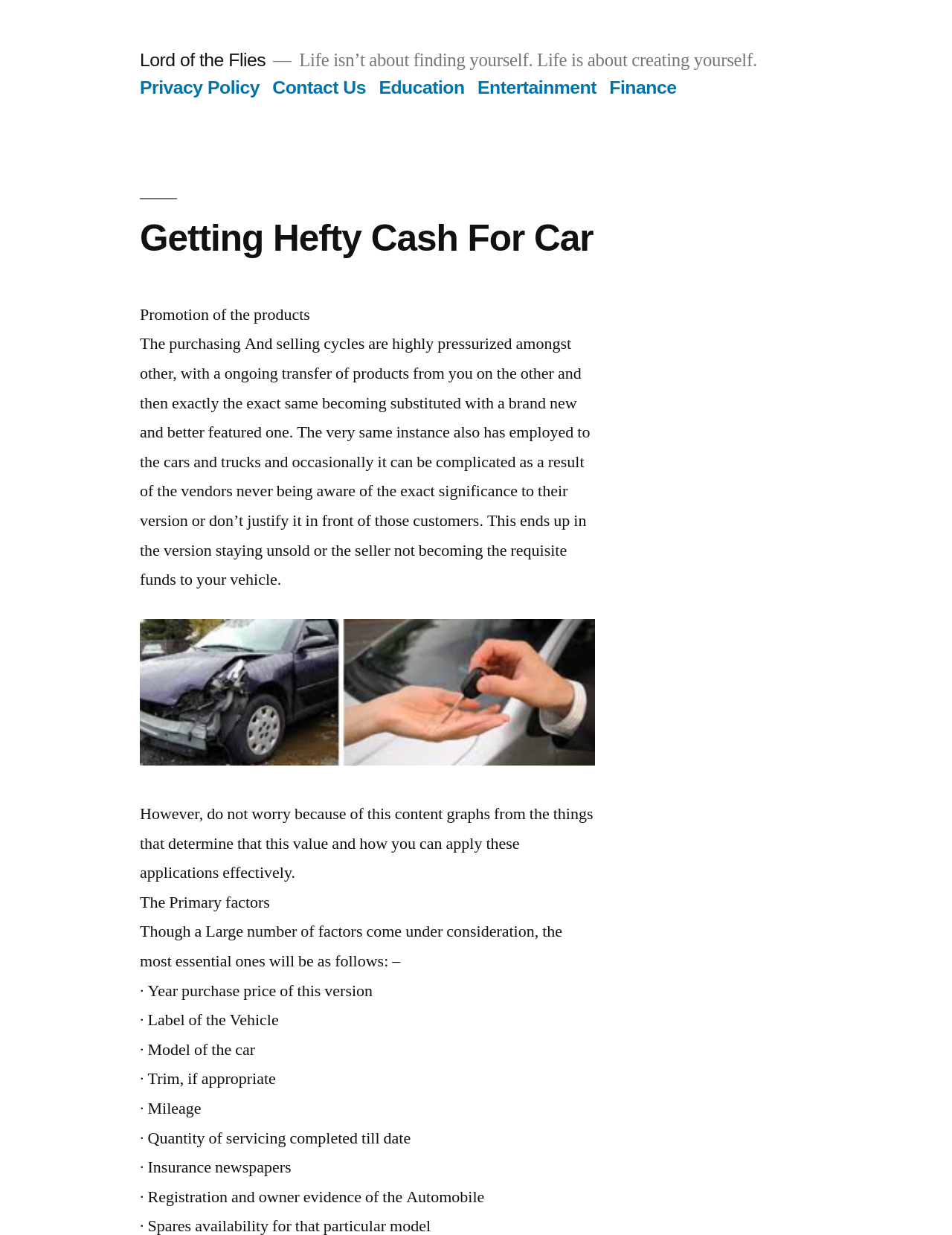Use a single word or phrase to answer this question: 
What are the primary factors that determine a car's value?

Year, brand, model, trim, mileage, etc.